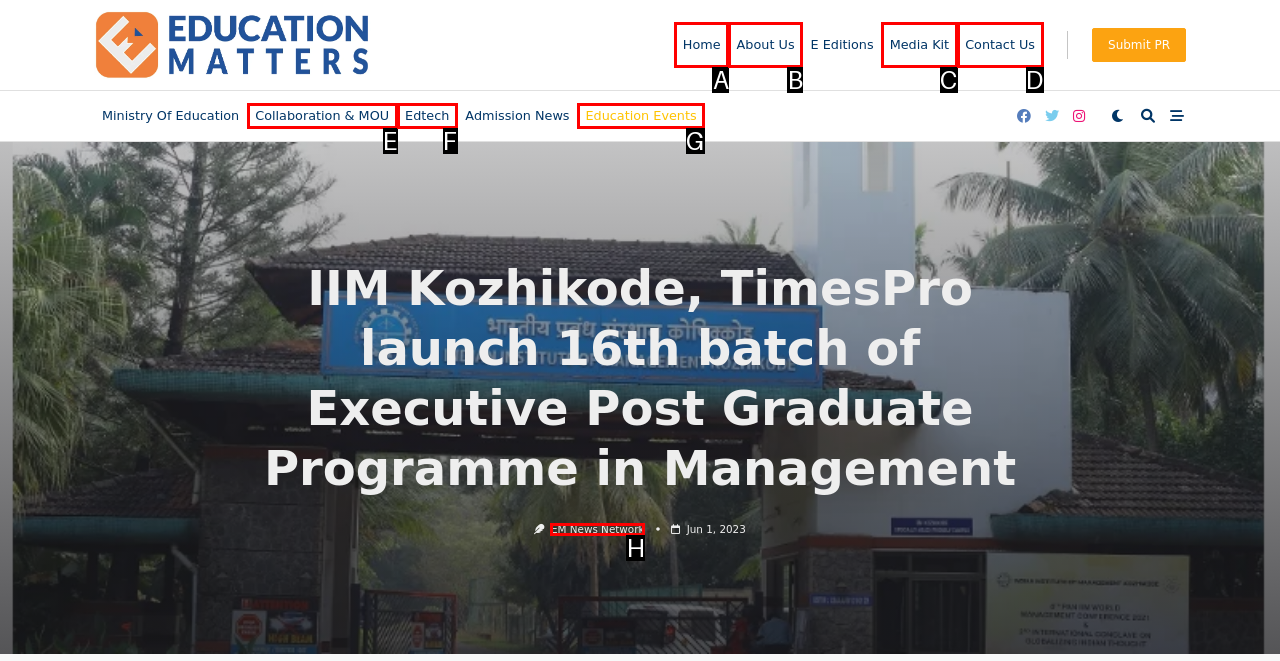For the task: view education events, identify the HTML element to click.
Provide the letter corresponding to the right choice from the given options.

G